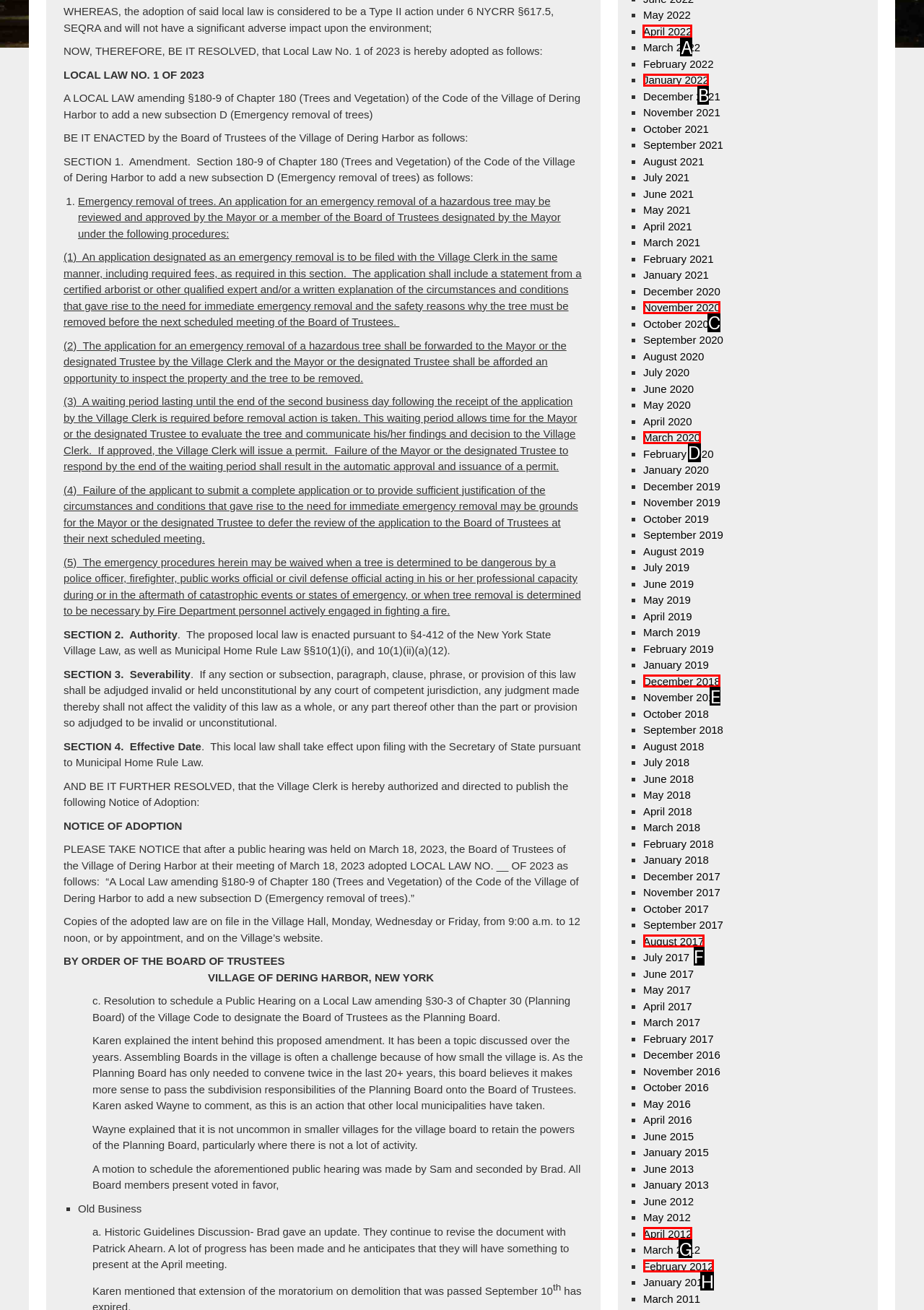Which lettered option should be clicked to achieve the task: Click the link to view the minutes of April 2022? Choose from the given choices.

A